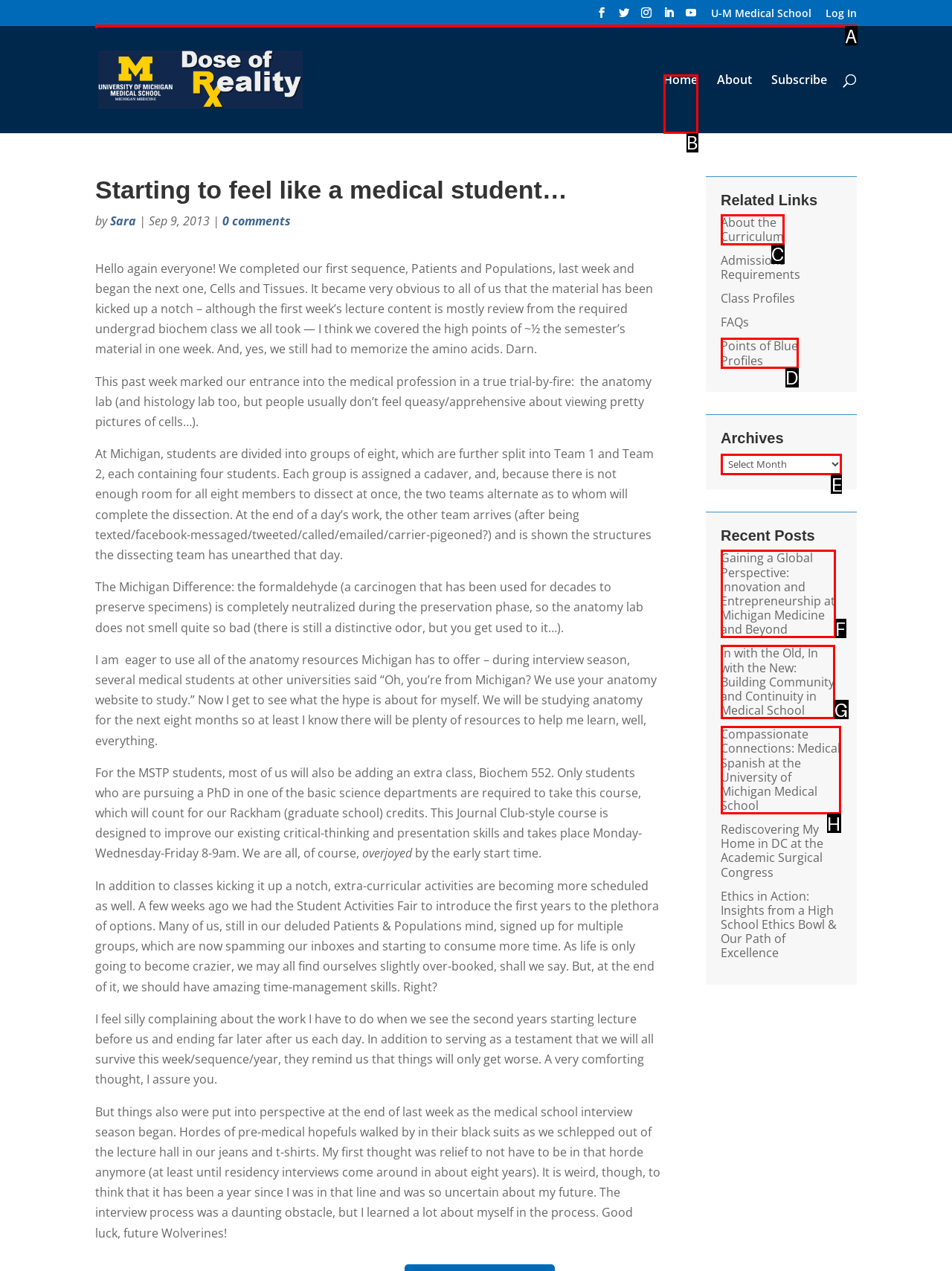Tell me which UI element to click to fulfill the given task: Search for something. Respond with the letter of the correct option directly.

A